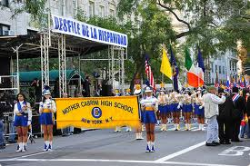Answer this question using a single word or a brief phrase:
What is written on the backdrop stage?

Desfile de la Hispanidad